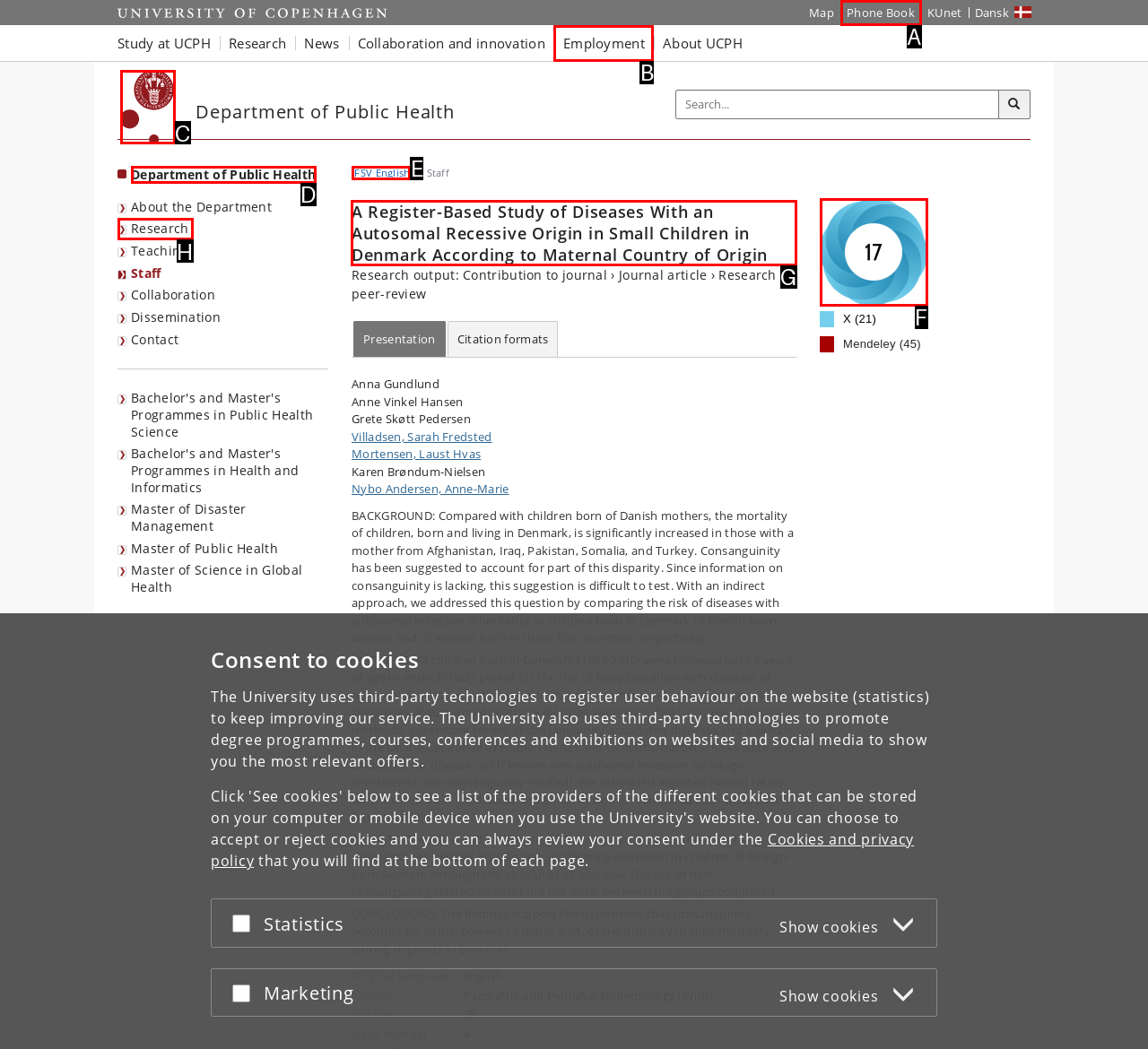To achieve the task: Read the article about a register-based study of diseases, indicate the letter of the correct choice from the provided options.

G